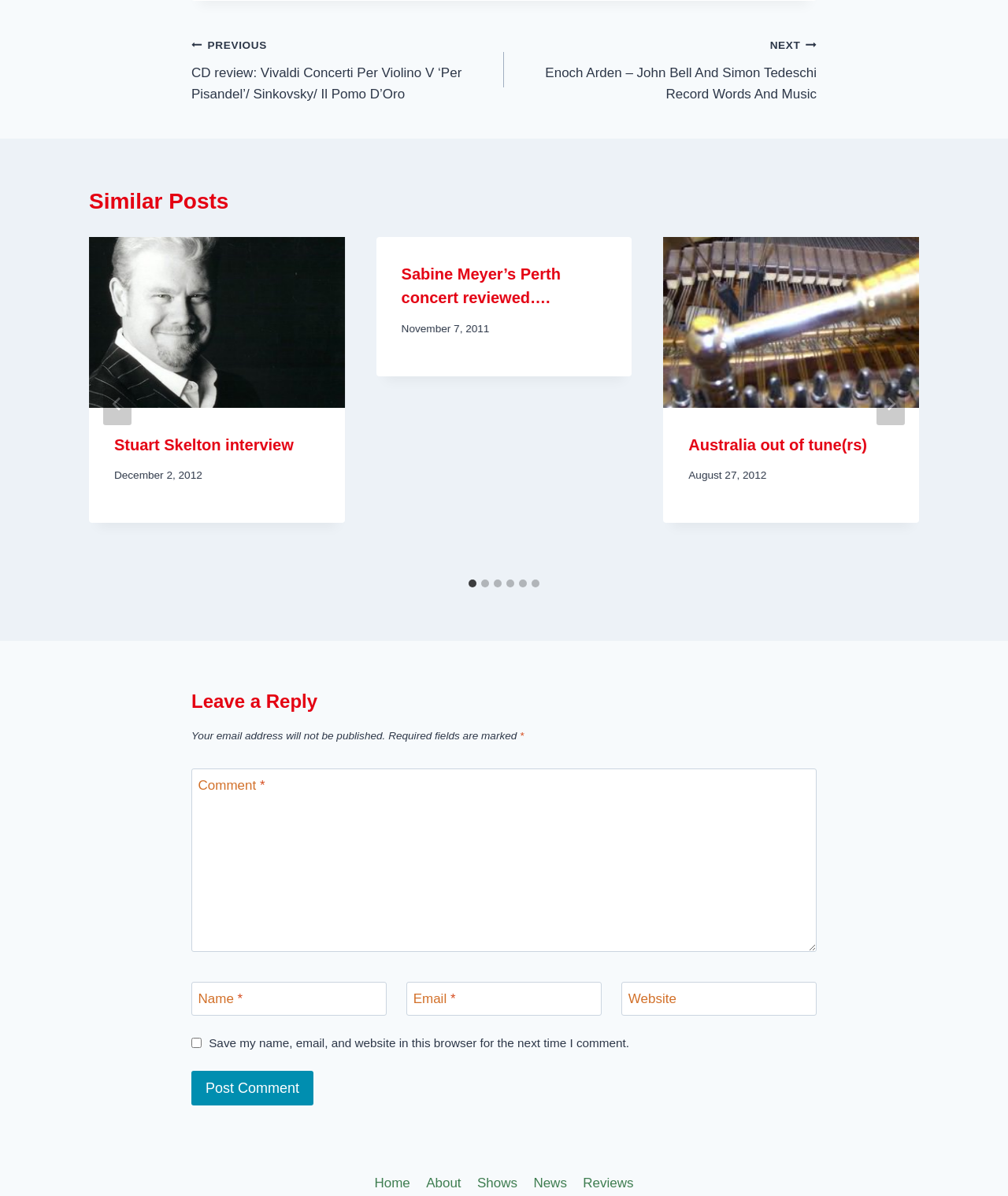Please determine the bounding box coordinates of the clickable area required to carry out the following instruction: "Click on the 'Go to last slide' button". The coordinates must be four float numbers between 0 and 1, represented as [left, top, right, bottom].

[0.102, 0.32, 0.13, 0.355]